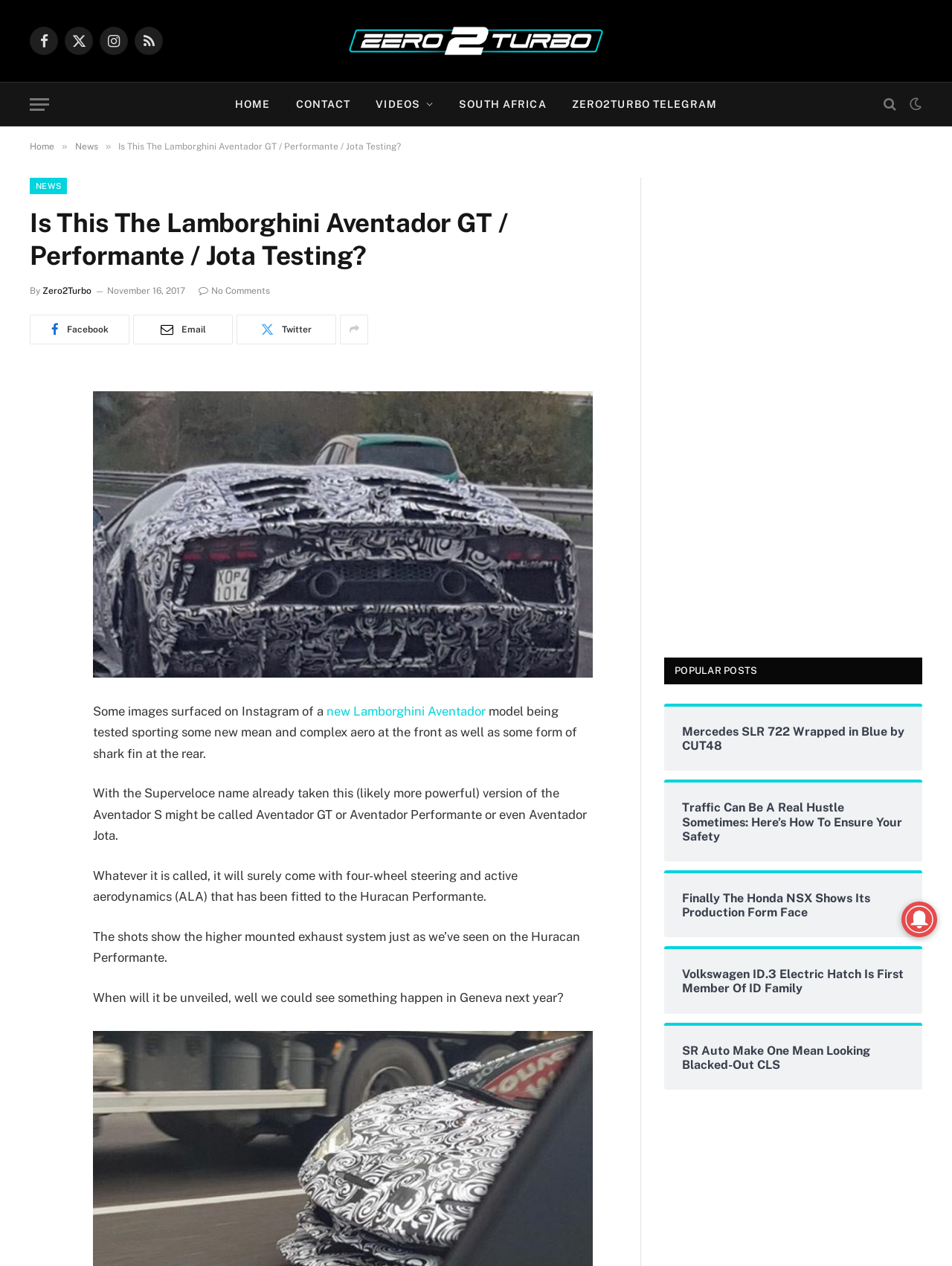Please identify the bounding box coordinates of the element that needs to be clicked to perform the following instruction: "Click on the Facebook link".

[0.031, 0.021, 0.061, 0.043]